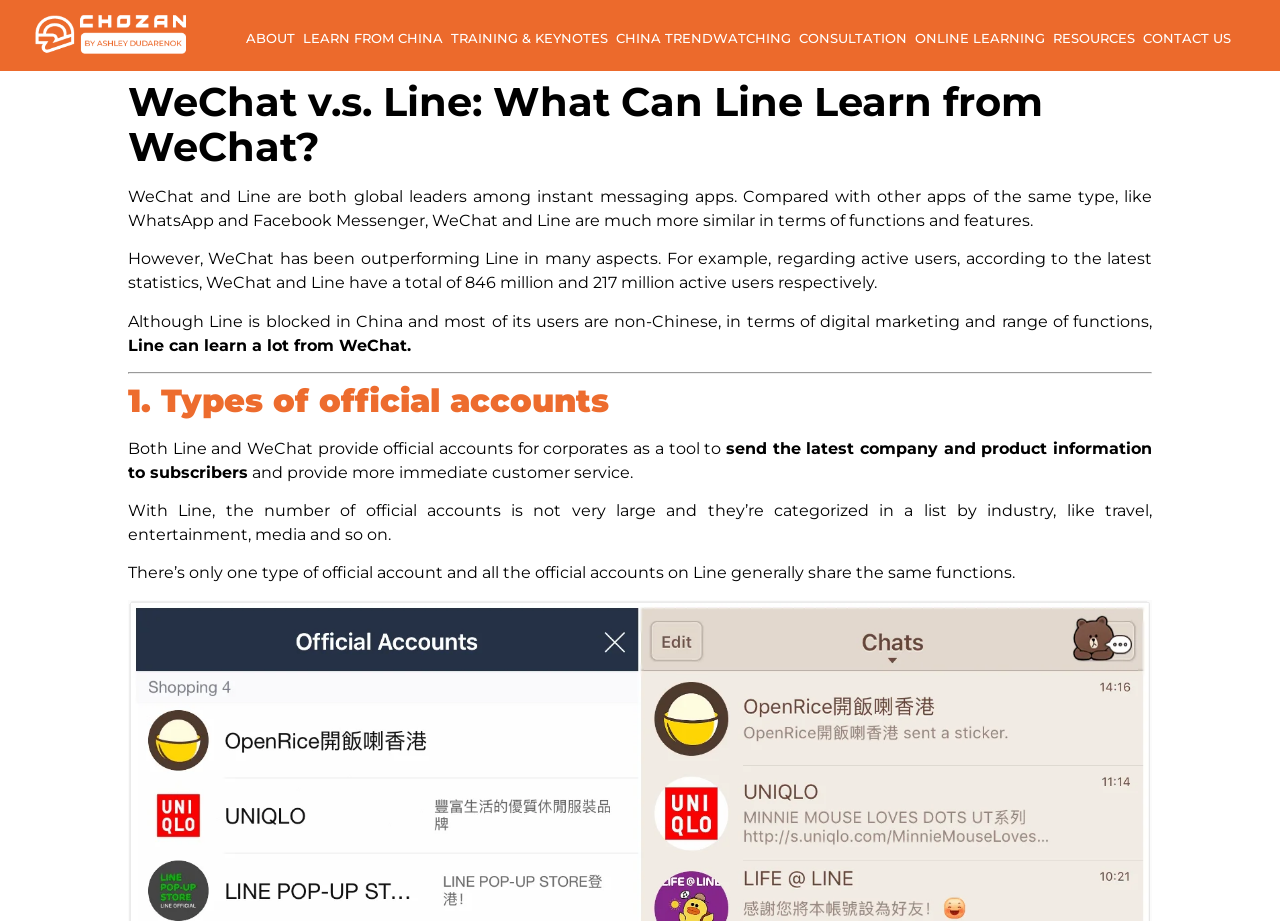Locate the bounding box coordinates of the element that should be clicked to execute the following instruction: "Read the heading WeChat v.s. Line: What Can Line Learn from WeChat?".

[0.1, 0.086, 0.9, 0.183]